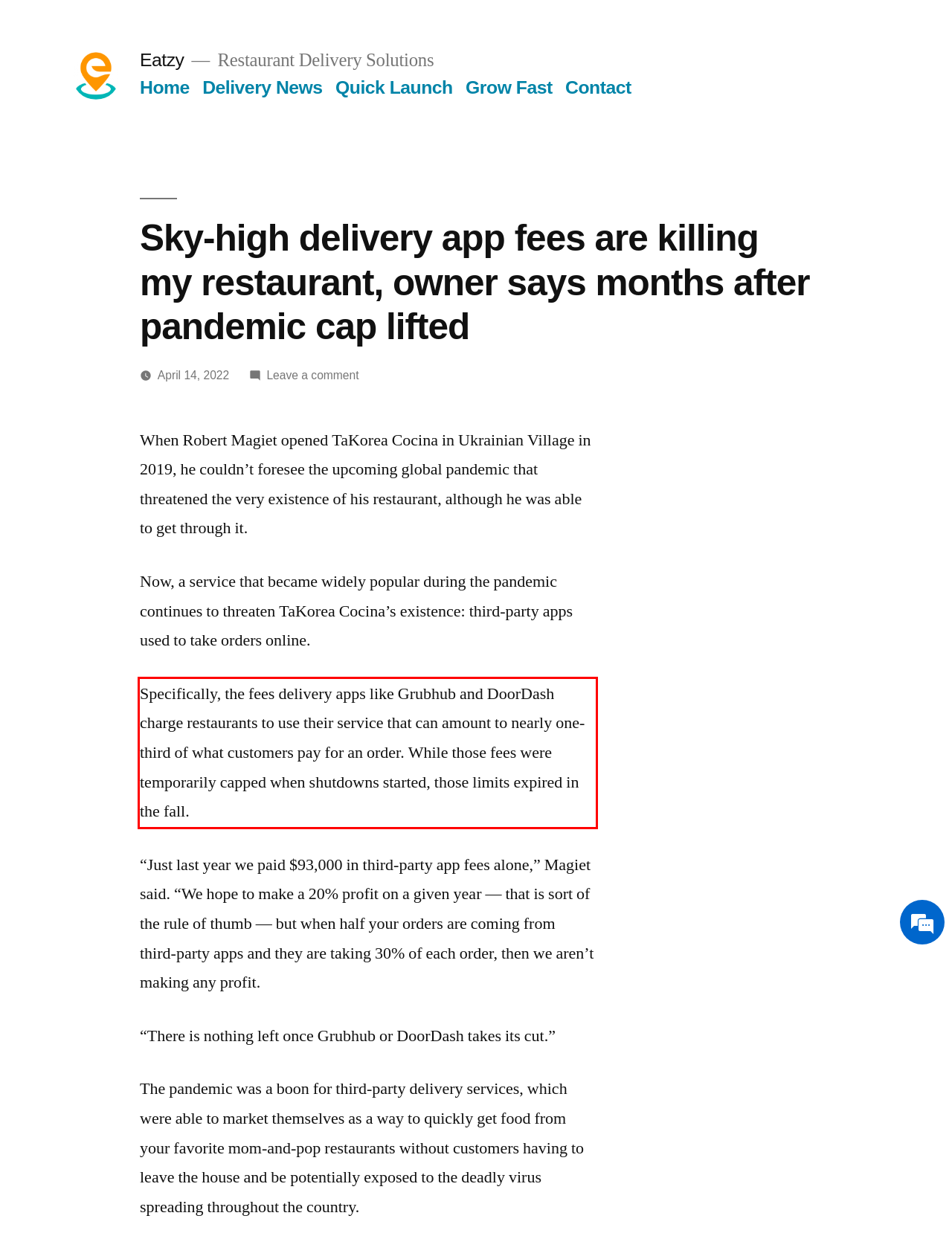You have a screenshot of a webpage where a UI element is enclosed in a red rectangle. Perform OCR to capture the text inside this red rectangle.

Specifically, the fees delivery apps like Grubhub and DoorDash charge restaurants to use their service that can amount to nearly one-third of what customers pay for an order. While those fees were temporarily capped when shutdowns started, those limits expired in the fall.